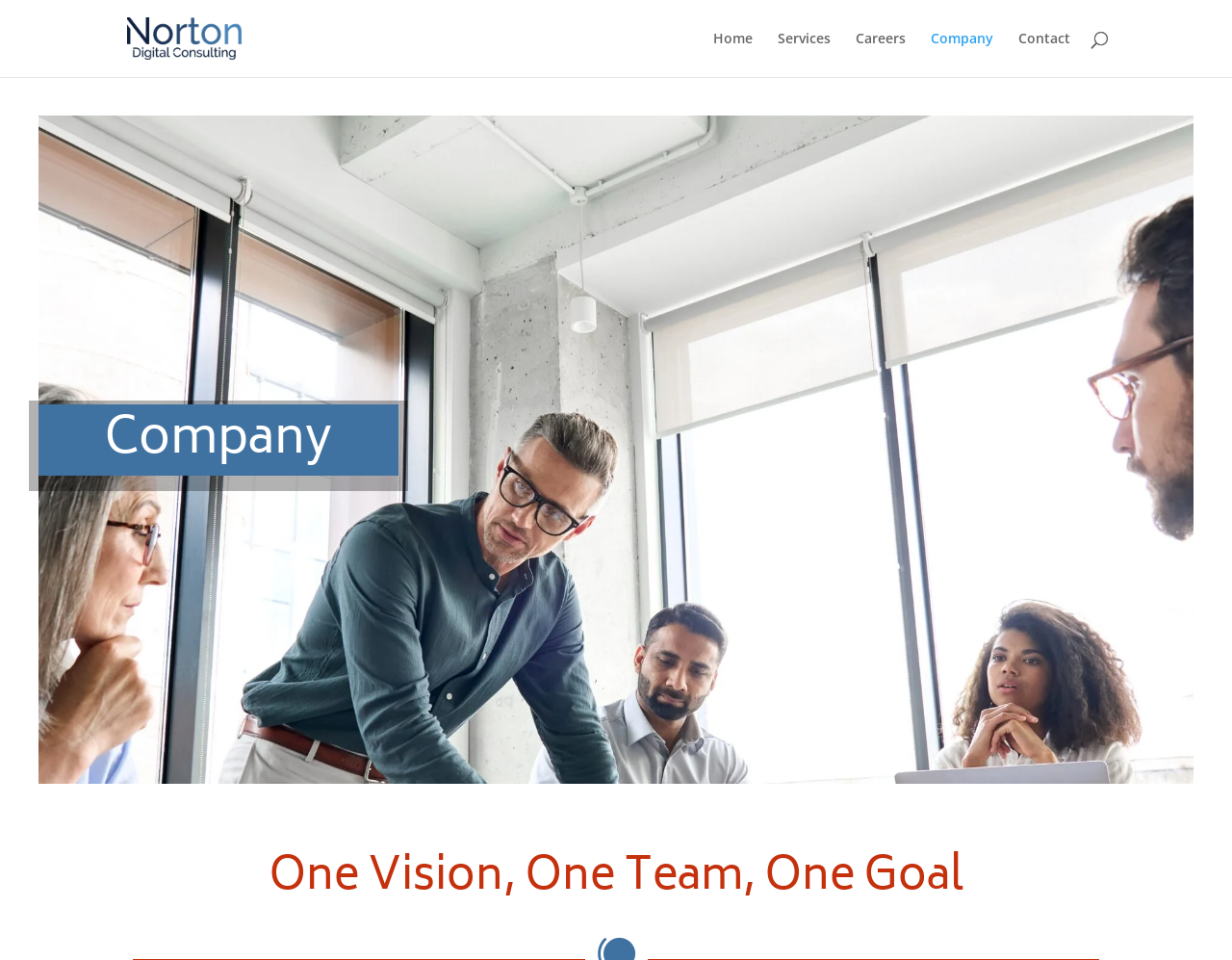Give a one-word or short-phrase answer to the following question: 
What is the name of the company?

Norton Digital Consulting